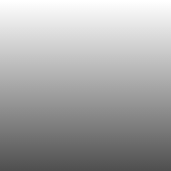Carefully examine the image and provide an in-depth answer to the question: Where is the Tangail saree from?

The Tangail saree is from Bangladesh, as indicated by the phrase 'Bangladesh GI Product' in the article title. This suggests that the Tangail saree is a product originating from Bangladesh.